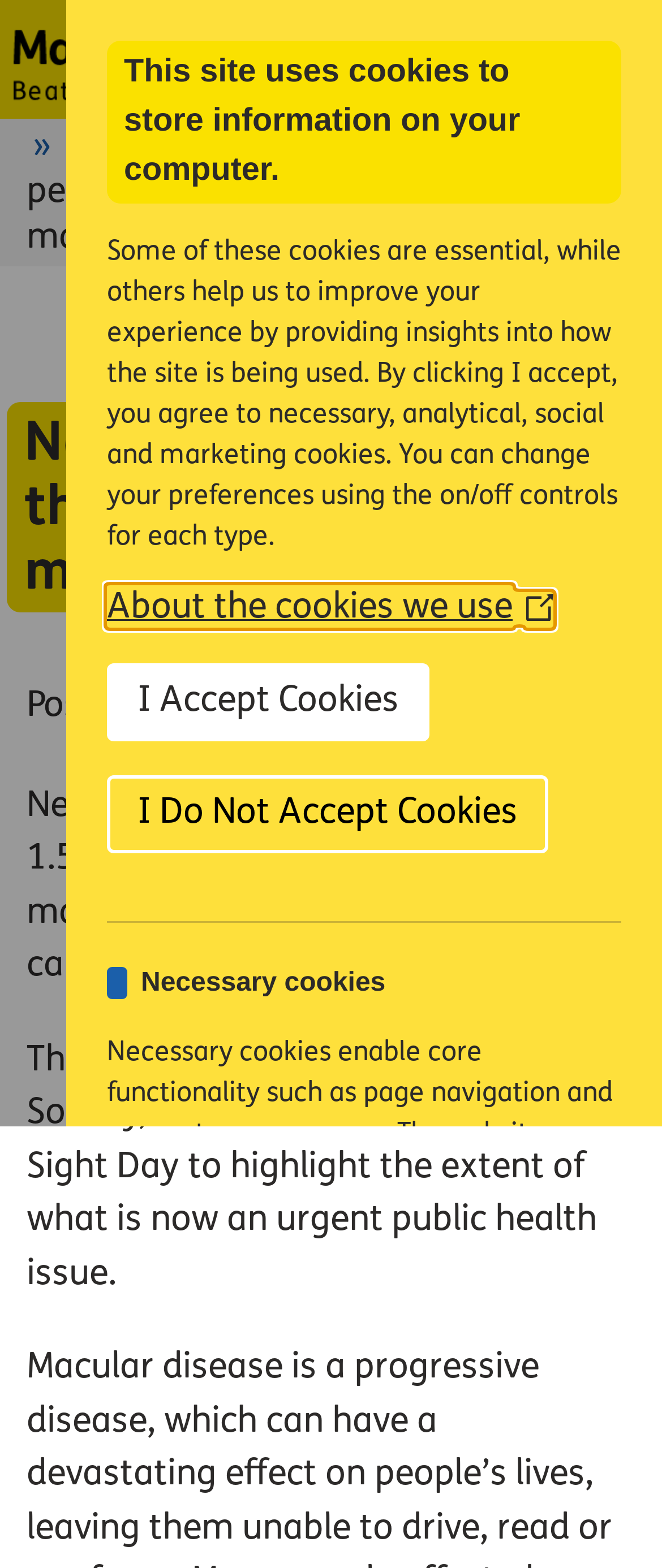From the details in the image, provide a thorough response to the question: What is the role of analytical cookies?

The webpage explains that analytical cookies help to improve the website by collecting and reporting information on its usage. This suggests that the role of analytical cookies is to provide insights that can be used to enhance the user experience and overall quality of the website.